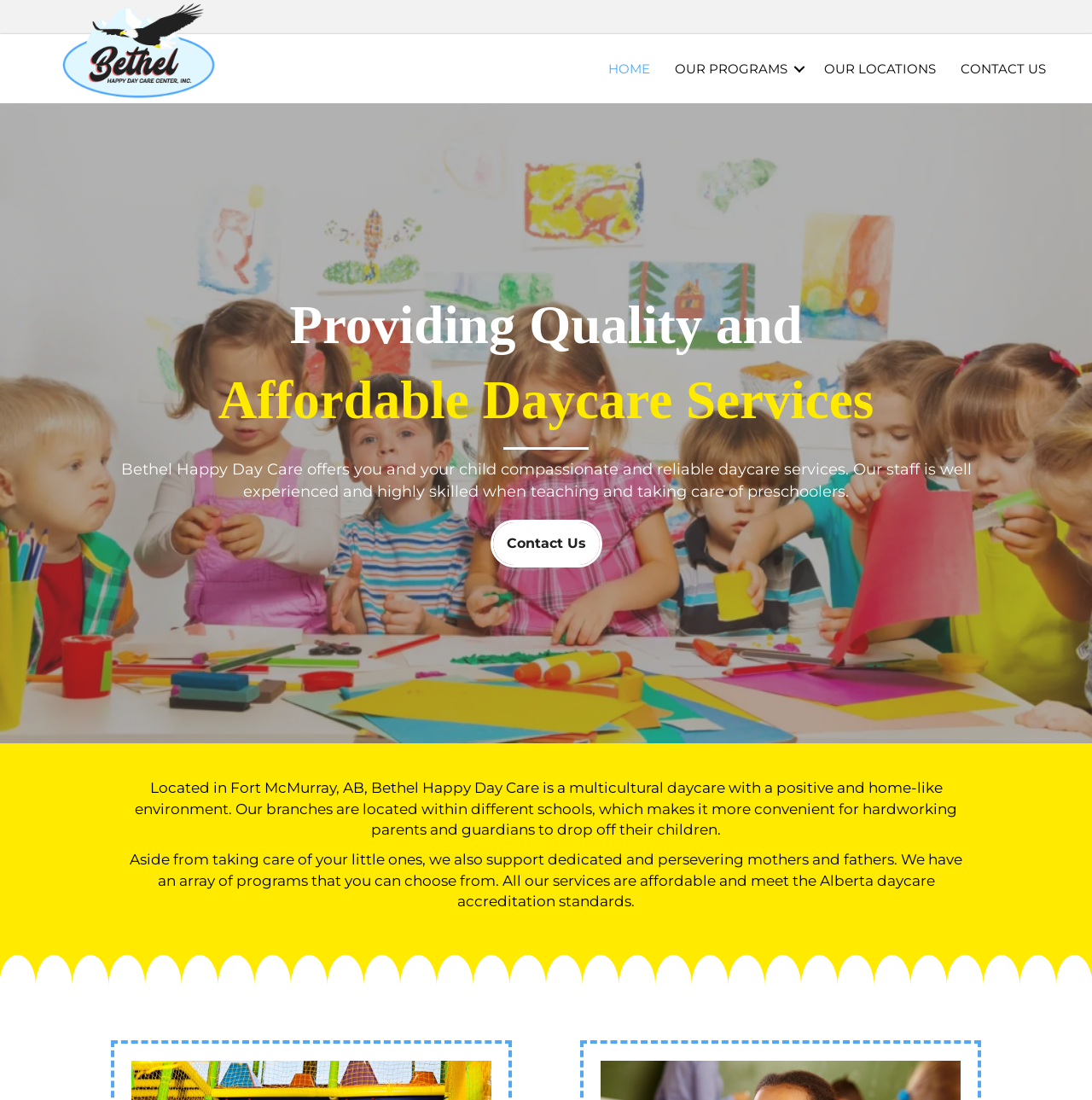What kind of staff does Bethel Happy Day Care have?
Please answer the question with a detailed and comprehensive explanation.

According to the webpage, the staff at Bethel Happy Day Care are well experienced and highly skilled when teaching and taking care of preschoolers, which suggests that the daycare has a team of qualified and competent professionals.